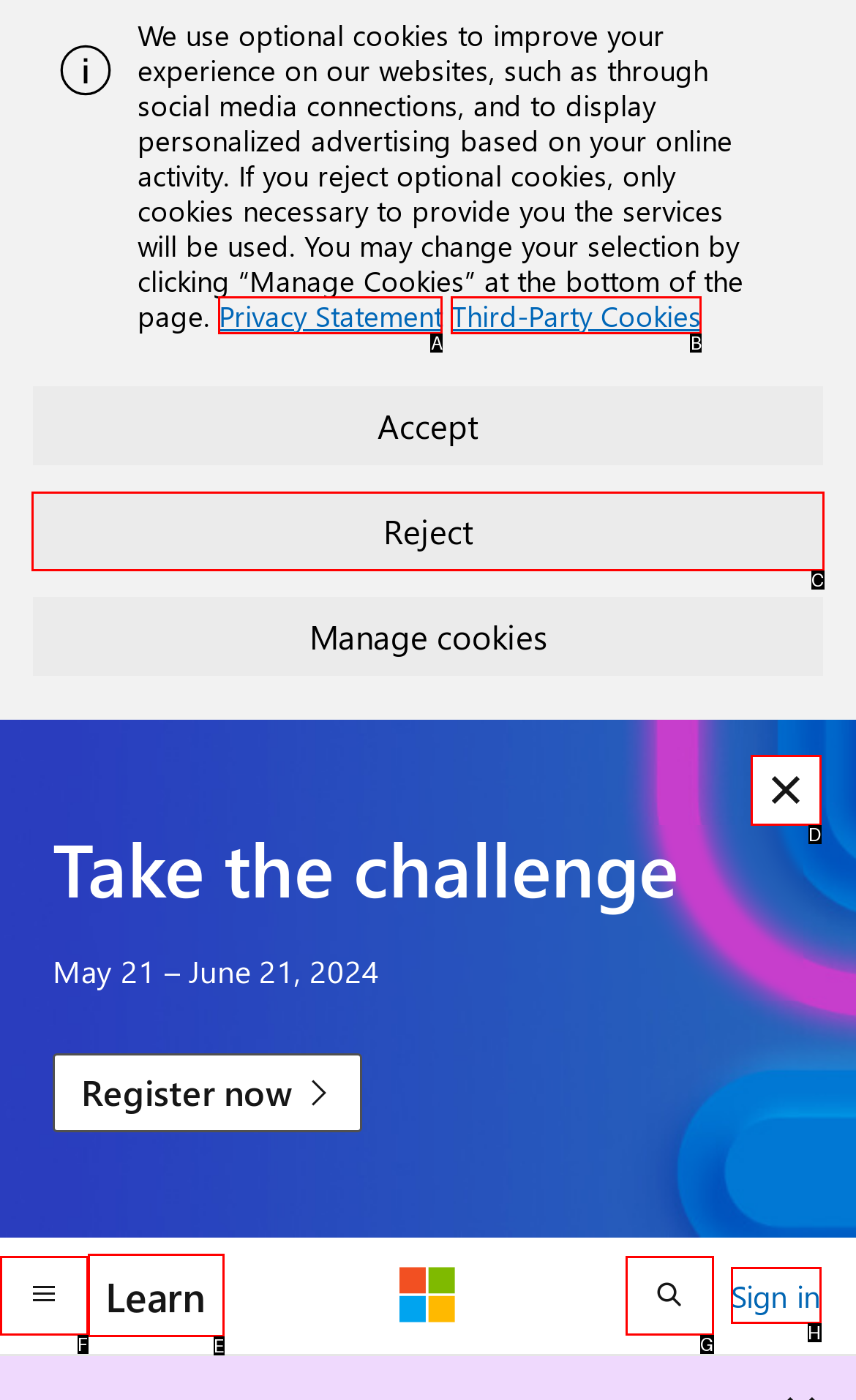Pick the option that best fits the description: Reject. Reply with the letter of the matching option directly.

C